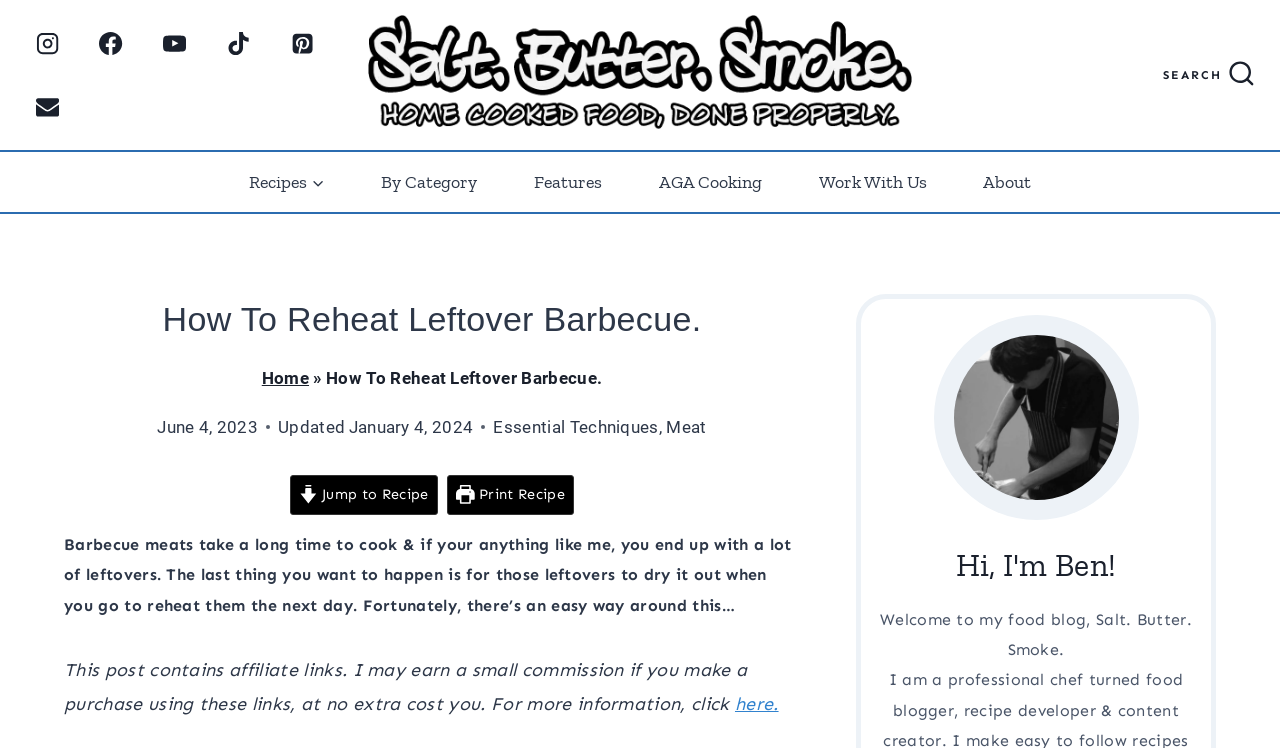Locate the bounding box coordinates of the area where you should click to accomplish the instruction: "View Recipes".

[0.172, 0.204, 0.276, 0.283]